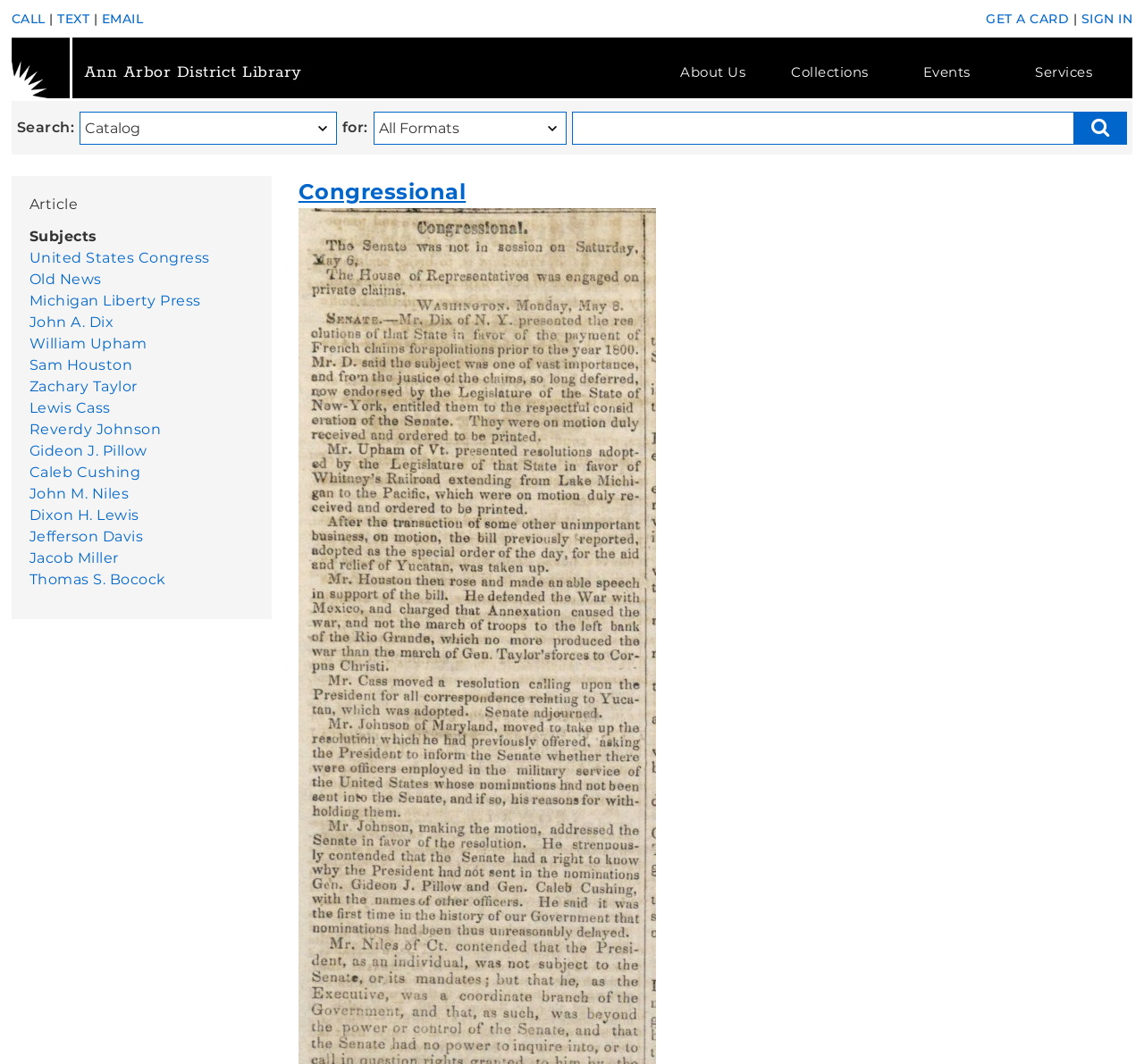Consider the image and give a detailed and elaborate answer to the question: 
How many congressional links are available?

There are 15 congressional links available, starting from 'United States Congress' to 'Thomas S. Bocock'. These links are listed under the 'Congressional' heading.